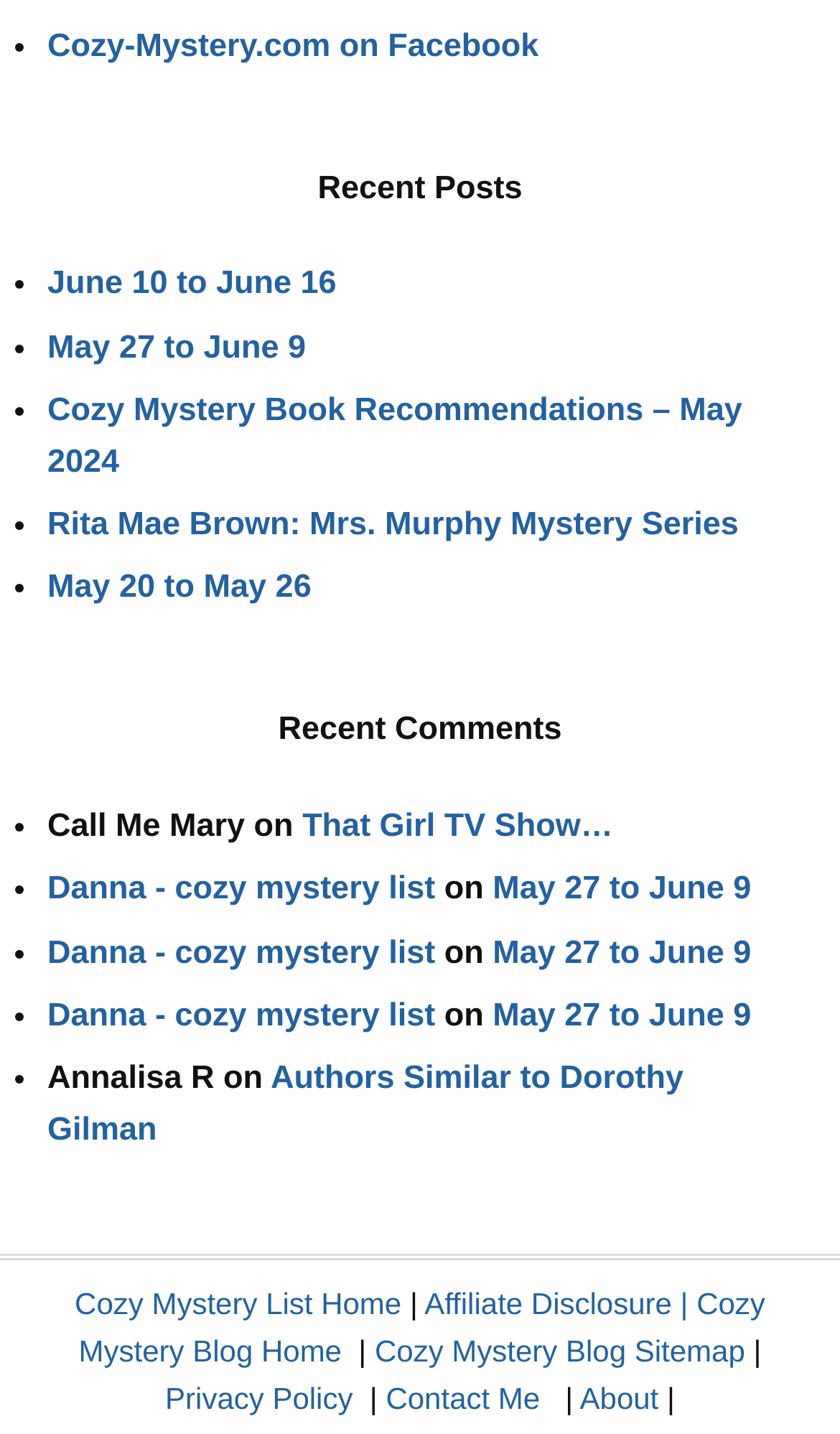Find the bounding box coordinates for the area that should be clicked to accomplish the instruction: "Read comments from Call Me Mary".

[0.056, 0.563, 0.292, 0.588]